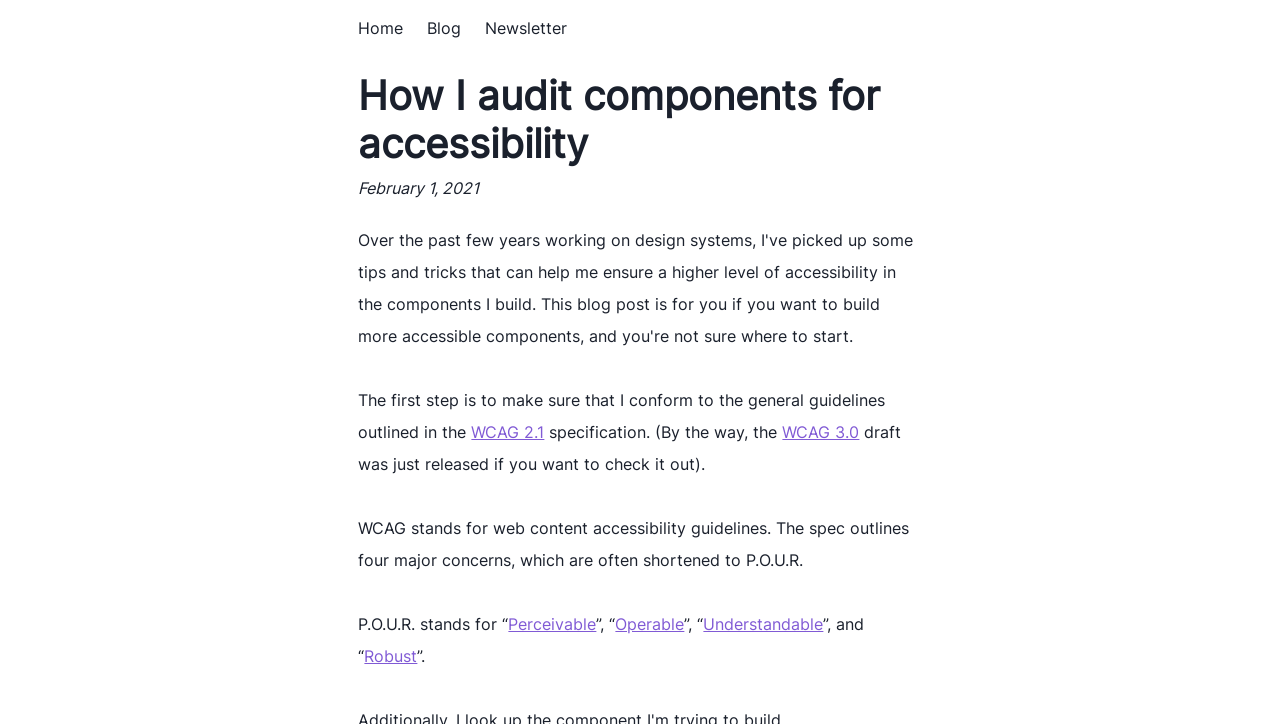What does WCAG stand for?
Provide a thorough and detailed answer to the question.

I determined what WCAG stands for by reading the text 'WCAG stands for web content accessibility guidelines' which is located in the blog post content.